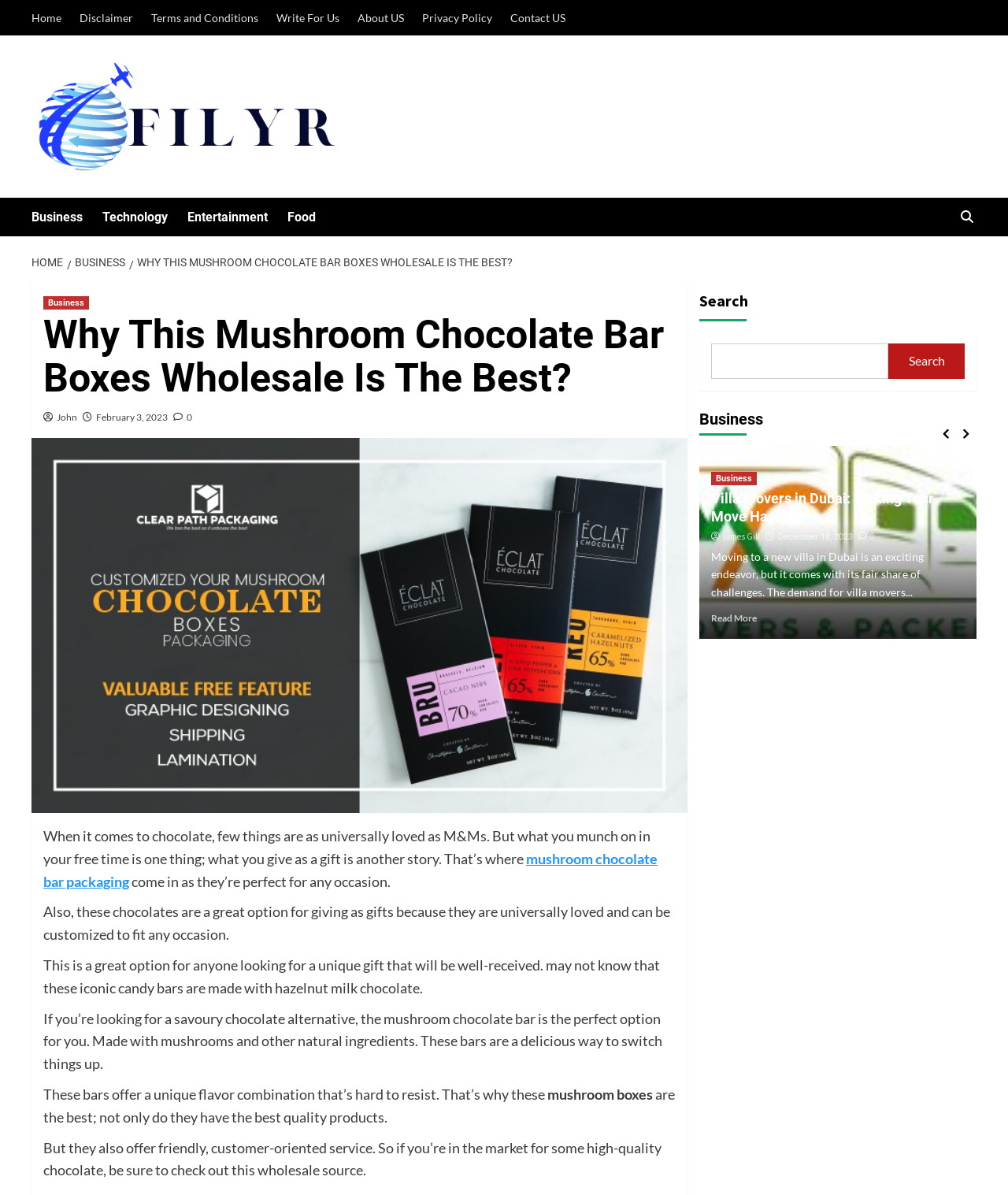Pinpoint the bounding box coordinates for the area that should be clicked to perform the following instruction: "Search for something".

[0.705, 0.287, 0.881, 0.317]